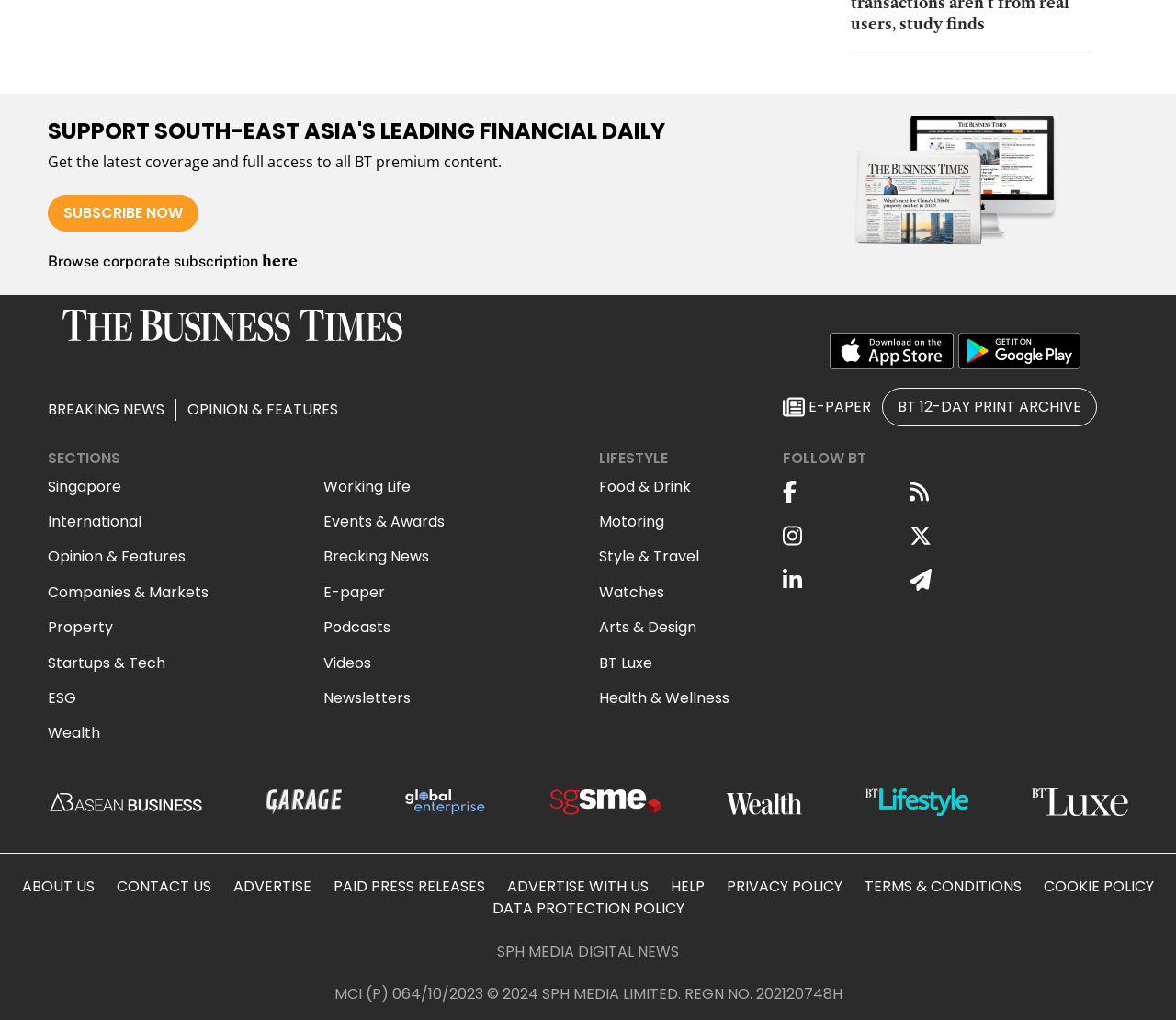Utilize the information from the image to answer the question in detail:
How many social media platforms can users share BT content on?

Users can share BT content on six social media platforms, namely Facebook, Instagram, Twitter, Linkedin, Telegram, and RSS, as indicated by the links with these platform names under the 'FOLLOW BT' section.